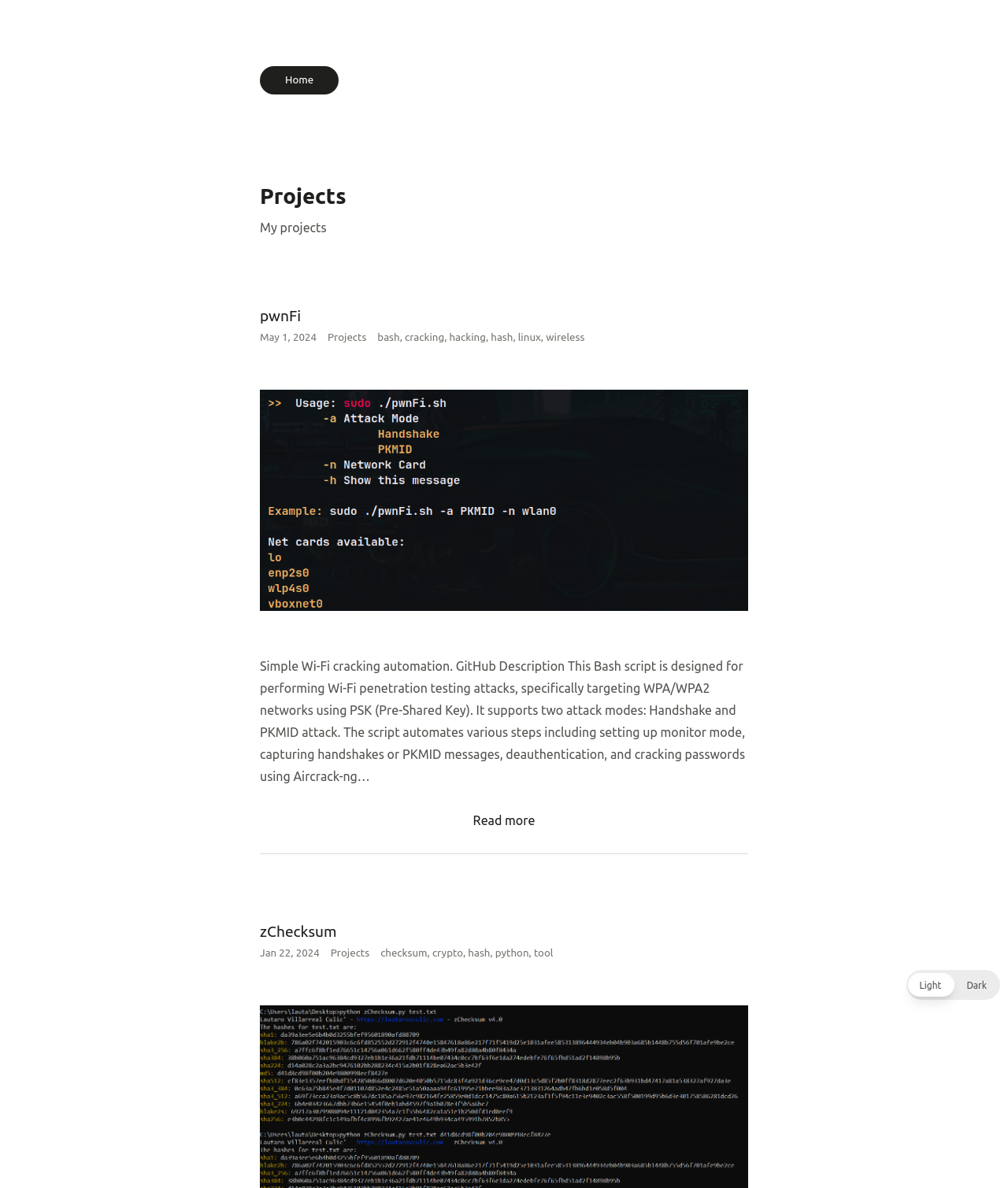Generate an in-depth caption that captures all aspects of the webpage.

The webpage appears to be a personal project portfolio, with the title "My projects" displayed prominently at the top. Below the title, there is a navigation menu with links to "Home" and "Projects". 

The main content of the page is divided into sections, each representing a project. The first project, "pwnFi", is displayed with a heading, a brief description, and an image. The description provides details about the project, including its purpose and features. There is also a "Read more" link below the description. 

To the right of the project description, there are several tags or keywords related to the project, including "bash", "cracking", "hacking", and "wireless". 

Below the first project, there is a horizontal separator, followed by the second project, "zChecksum". This project also has a heading, a brief description, and several tags or keywords, including "checksum", "crypto", "hash", and "python". 

At the top right corner of the page, there are two theme options, "Light" and "Dark", which allow users to switch between different visual themes.